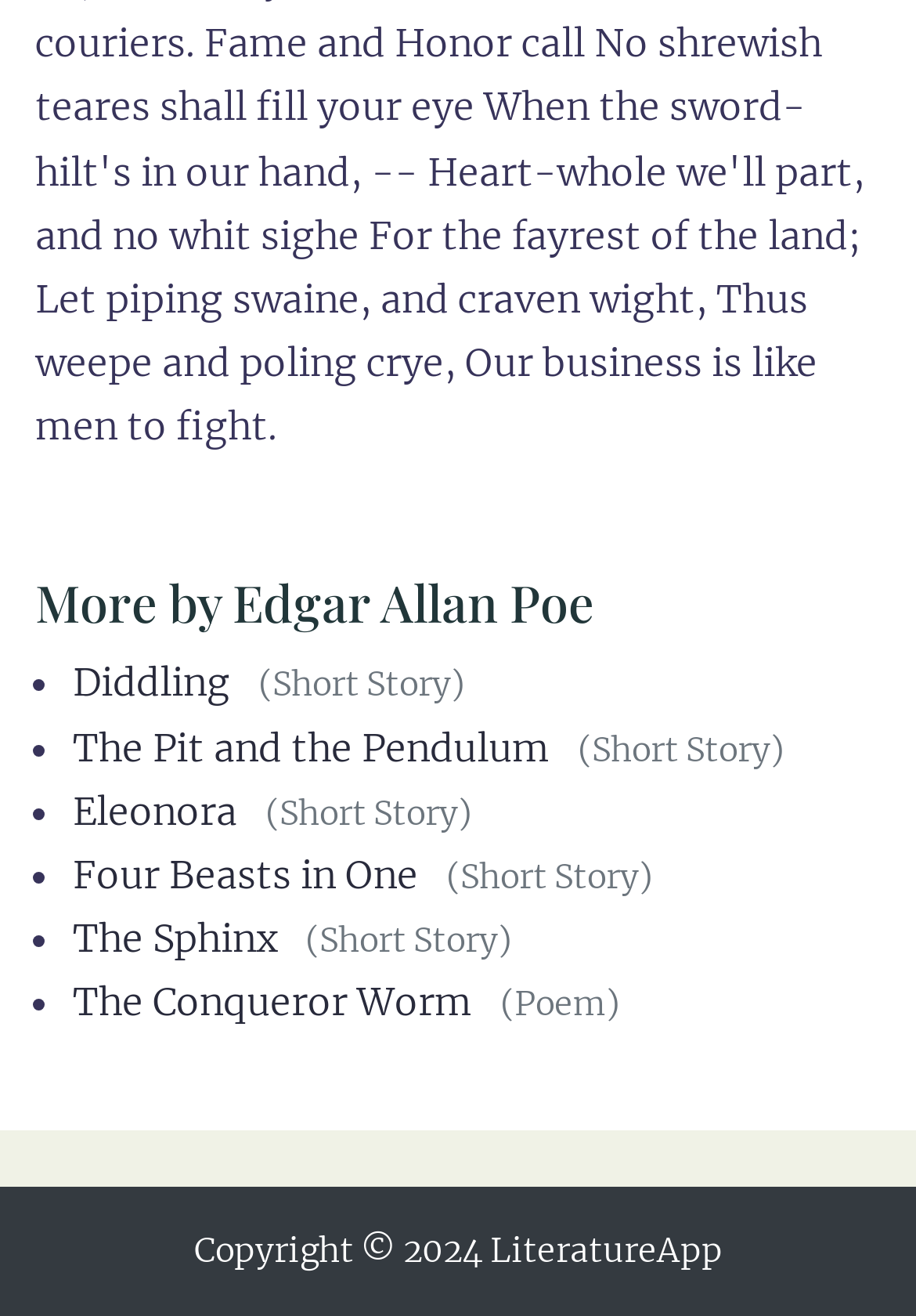Using the description: "The Conqueror Worm", identify the bounding box of the corresponding UI element in the screenshot.

[0.079, 0.743, 0.515, 0.779]